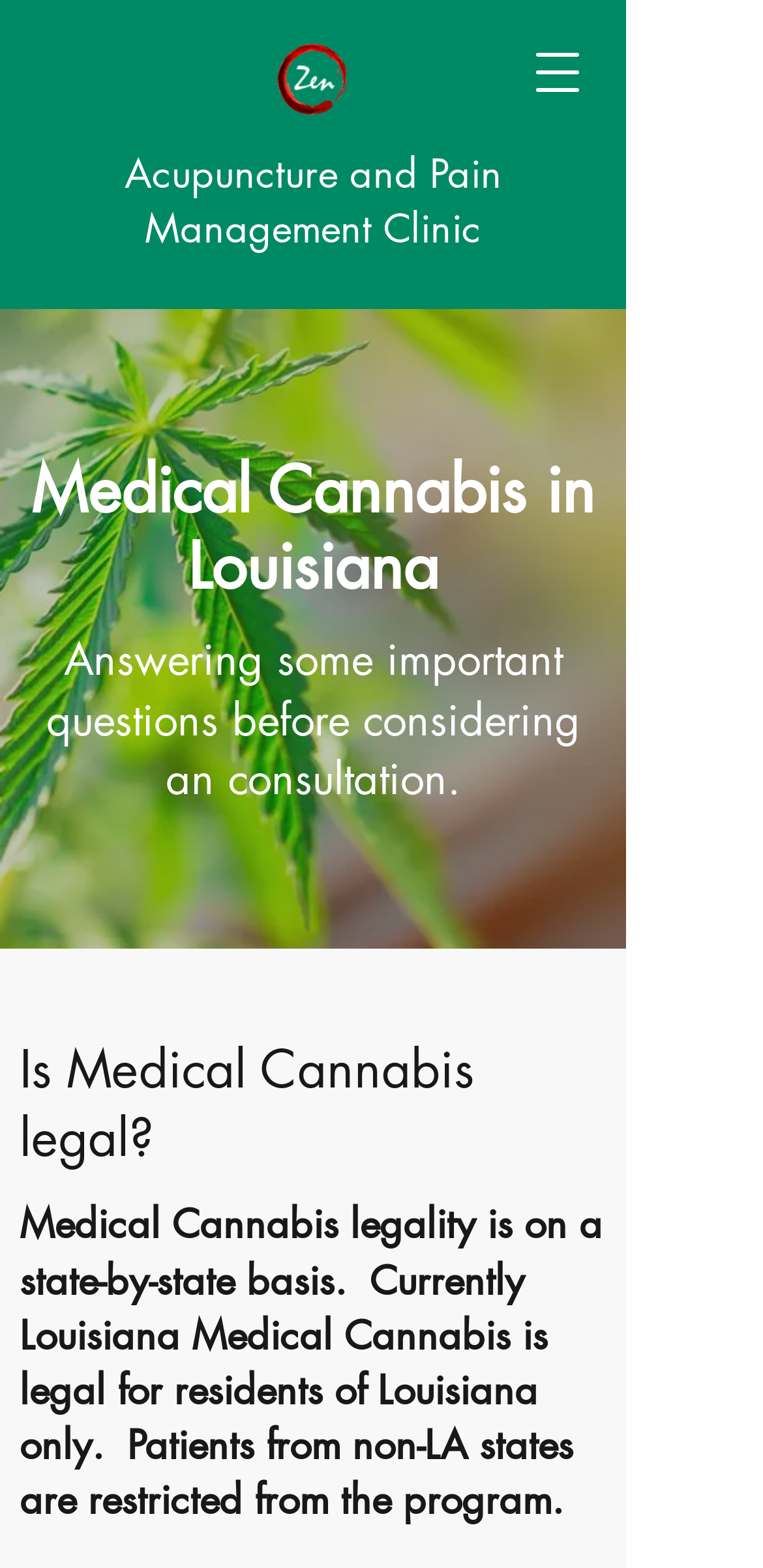What is the logo of the clinic?
Refer to the image and provide a concise answer in one word or phrase.

Zen Logo White